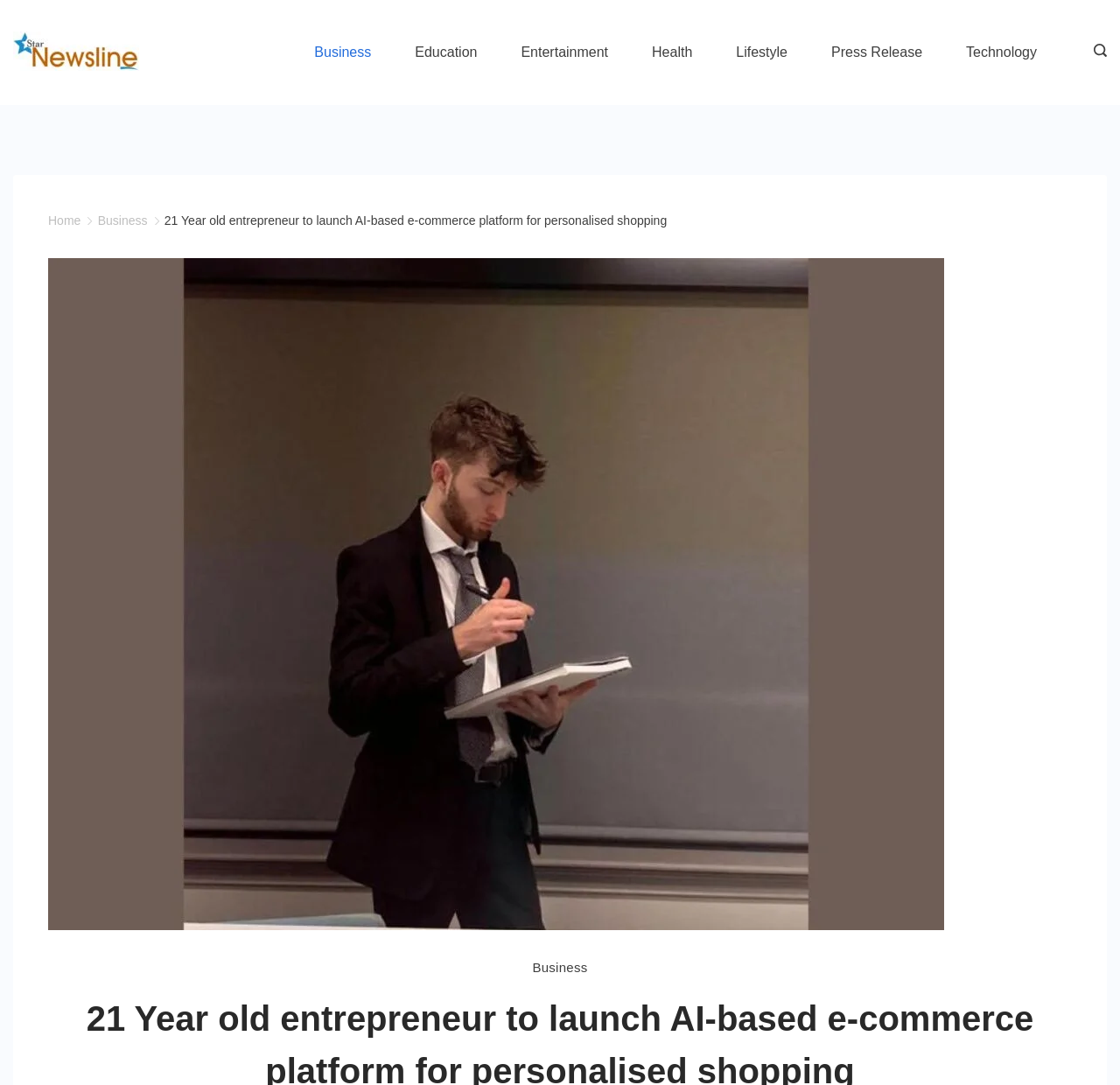Locate the bounding box coordinates of the element you need to click to accomplish the task described by this instruction: "Read the article about the 21-year-old entrepreneur".

[0.147, 0.197, 0.595, 0.21]